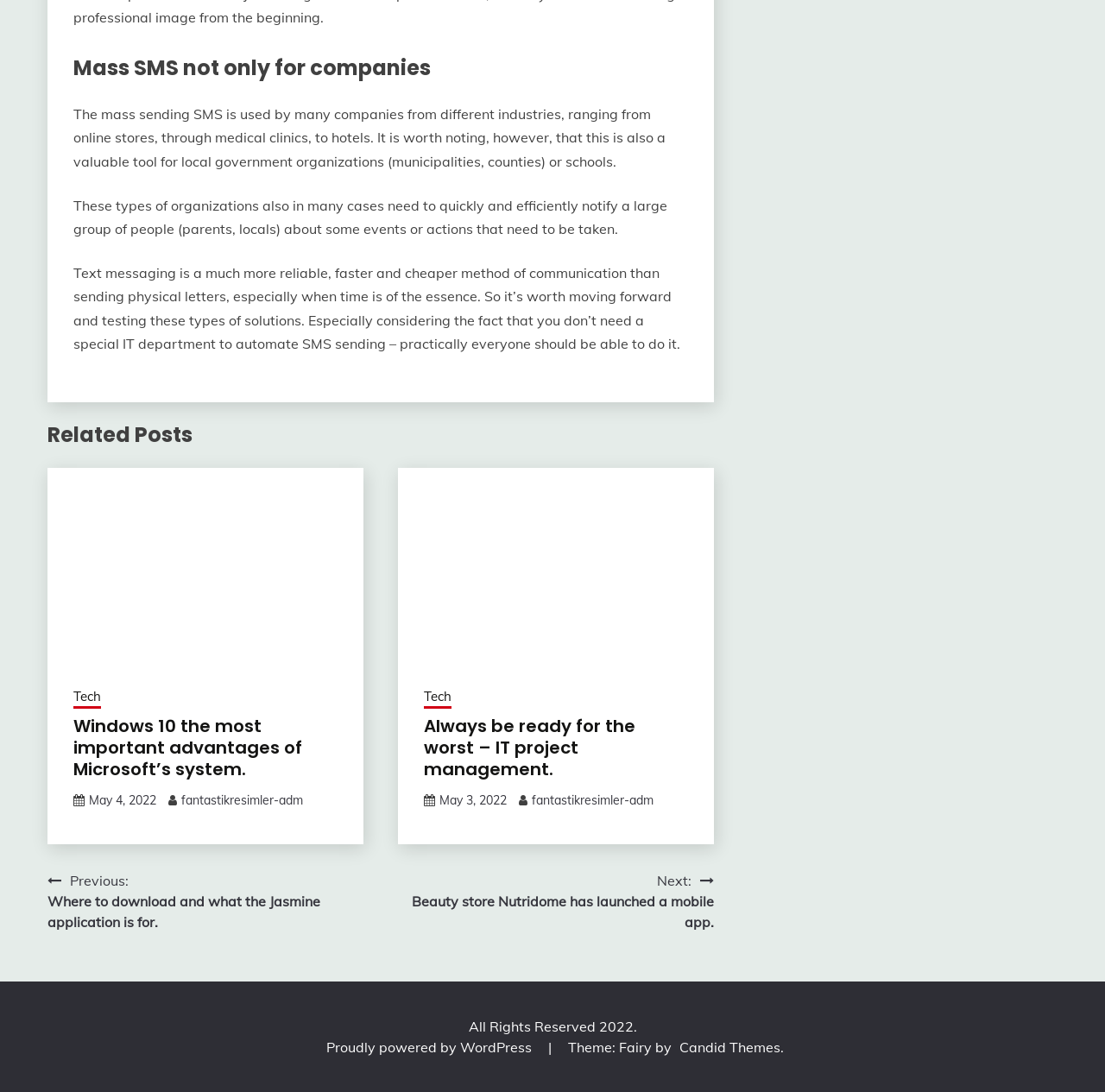Please find the bounding box coordinates of the element that must be clicked to perform the given instruction: "Visit the 'Windows 10 the most important advantages of Microsoft’s system.' post". The coordinates should be four float numbers from 0 to 1, i.e., [left, top, right, bottom].

[0.066, 0.654, 0.273, 0.716]